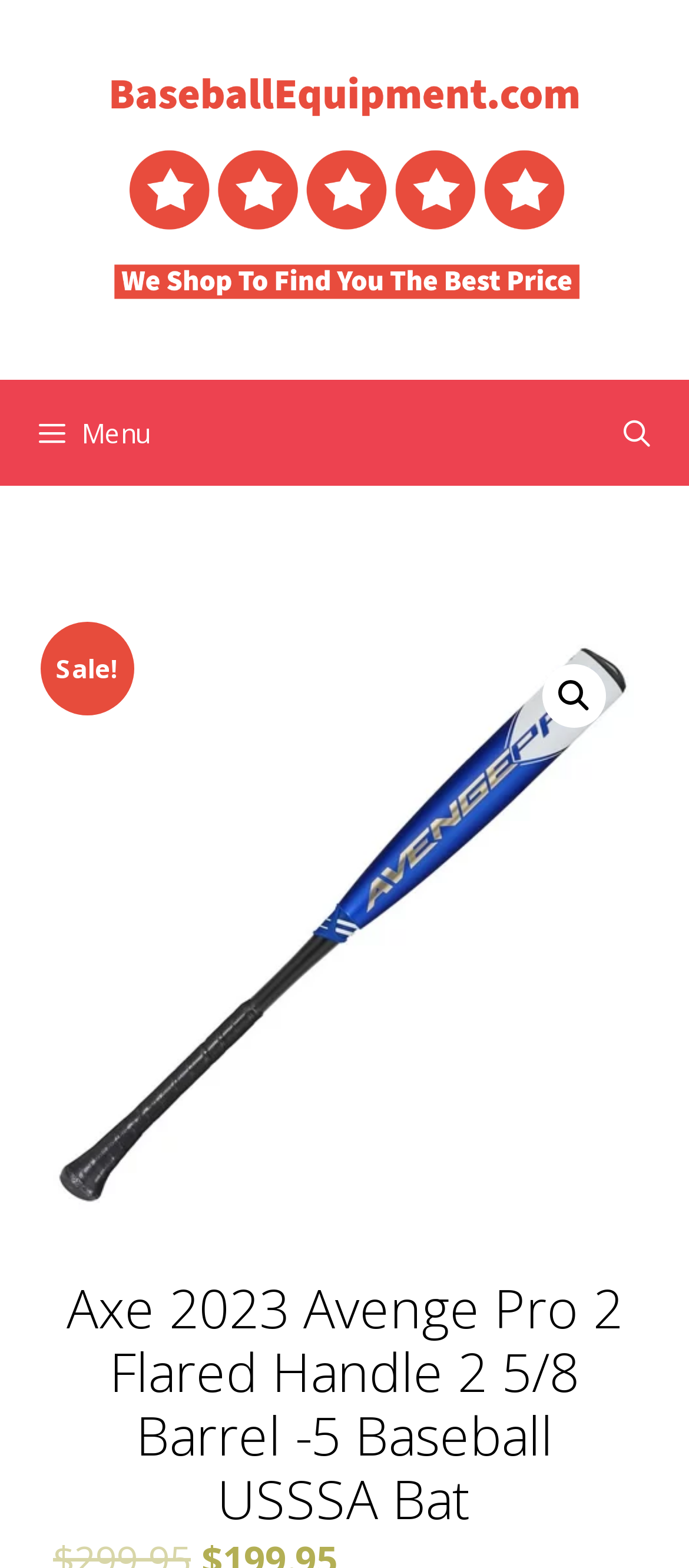Explain in detail what is displayed on the webpage.

The webpage is primarily focused on showcasing the Axe 2023 Avenge Pro 2 Flared Handle 2 5/8 Barrel -5 Baseball USSSA Bat. At the top of the page, there is a banner that spans the entire width, containing a link to BaseballEquipment.com, accompanied by an image of the same name. 

Below the banner, a navigation menu is situated, taking up the full width of the page. Within this menu, there is a button with a menu icon, which is not expanded by default. When expanded, it reveals a menu with several options, including a "Sale!" notification, a search icon, and a link to the product page. 

On the right side of the navigation menu, there is a link to open a search bar. The main content of the page is a heading that displays the product name, Axe 2023 Avenge Pro 2 Flared Handle 2 5/8 Barrel -5 Baseball USSSA Bat, which is positioned below the navigation menu and takes up most of the page's width.